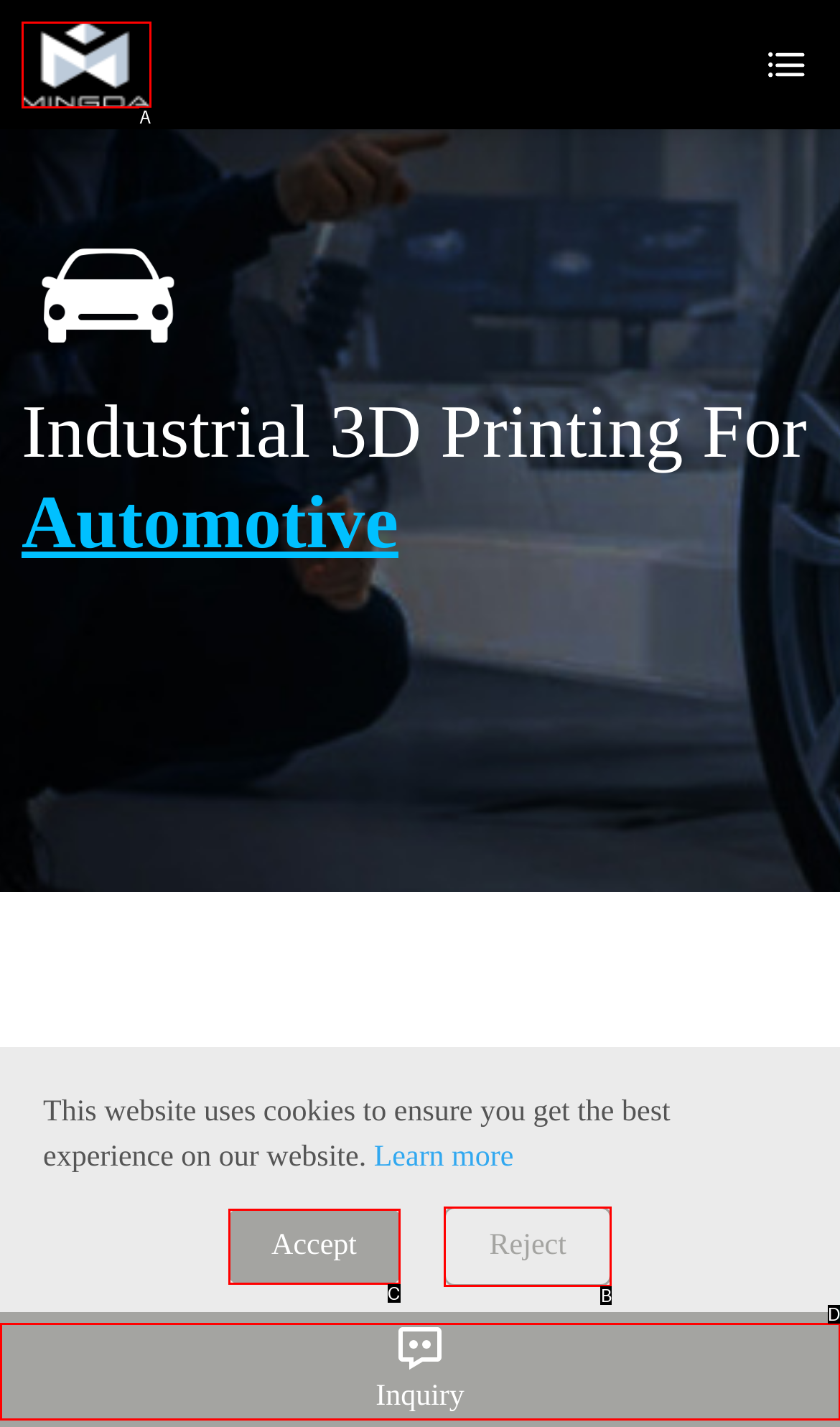Determine the HTML element that best matches this description: Reject from the given choices. Respond with the corresponding letter.

B